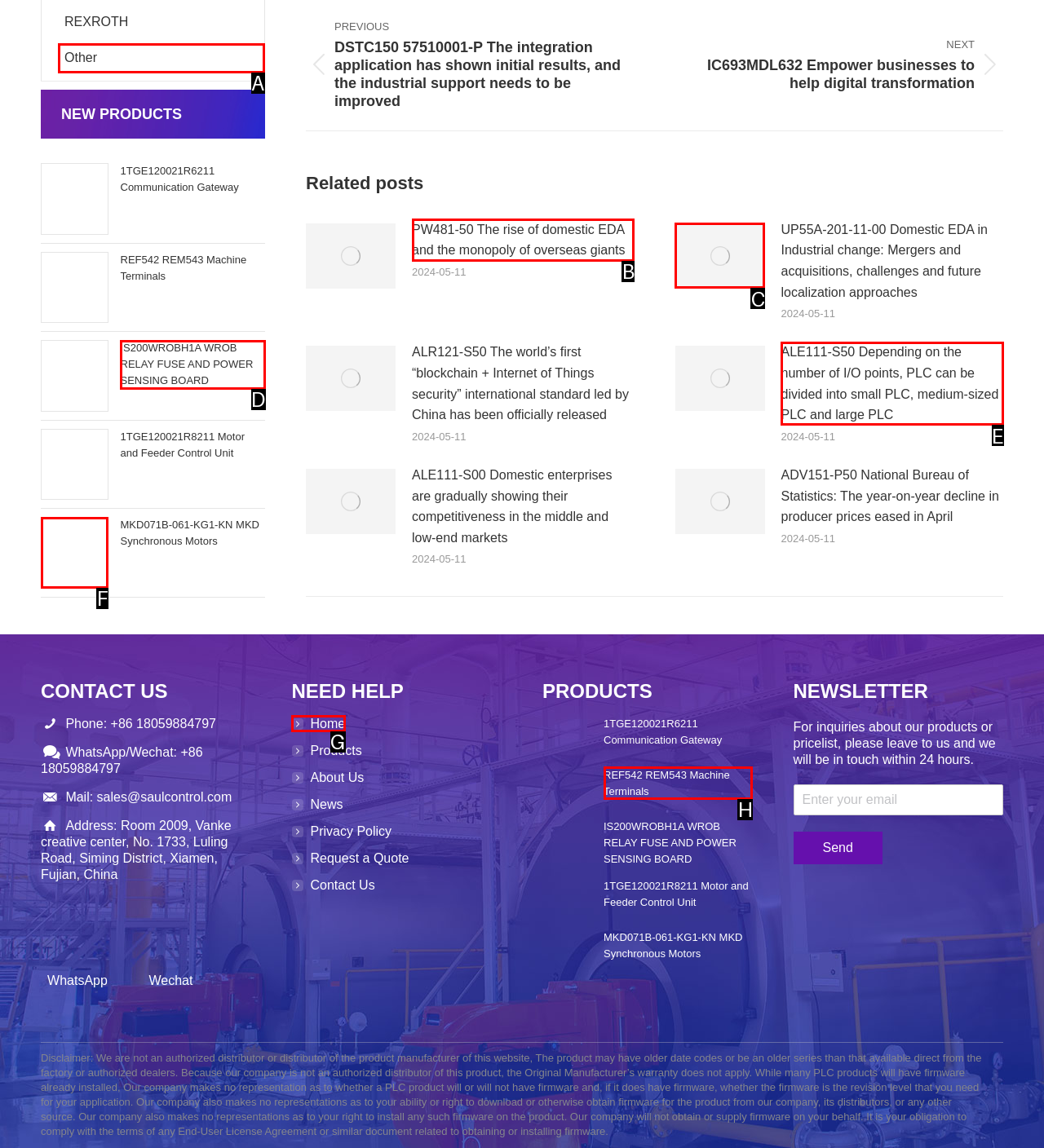Which HTML element fits the description: parent_node: MKD071B-061-KG1-KN MKD Synchronous Motors? Respond with the letter of the appropriate option directly.

F